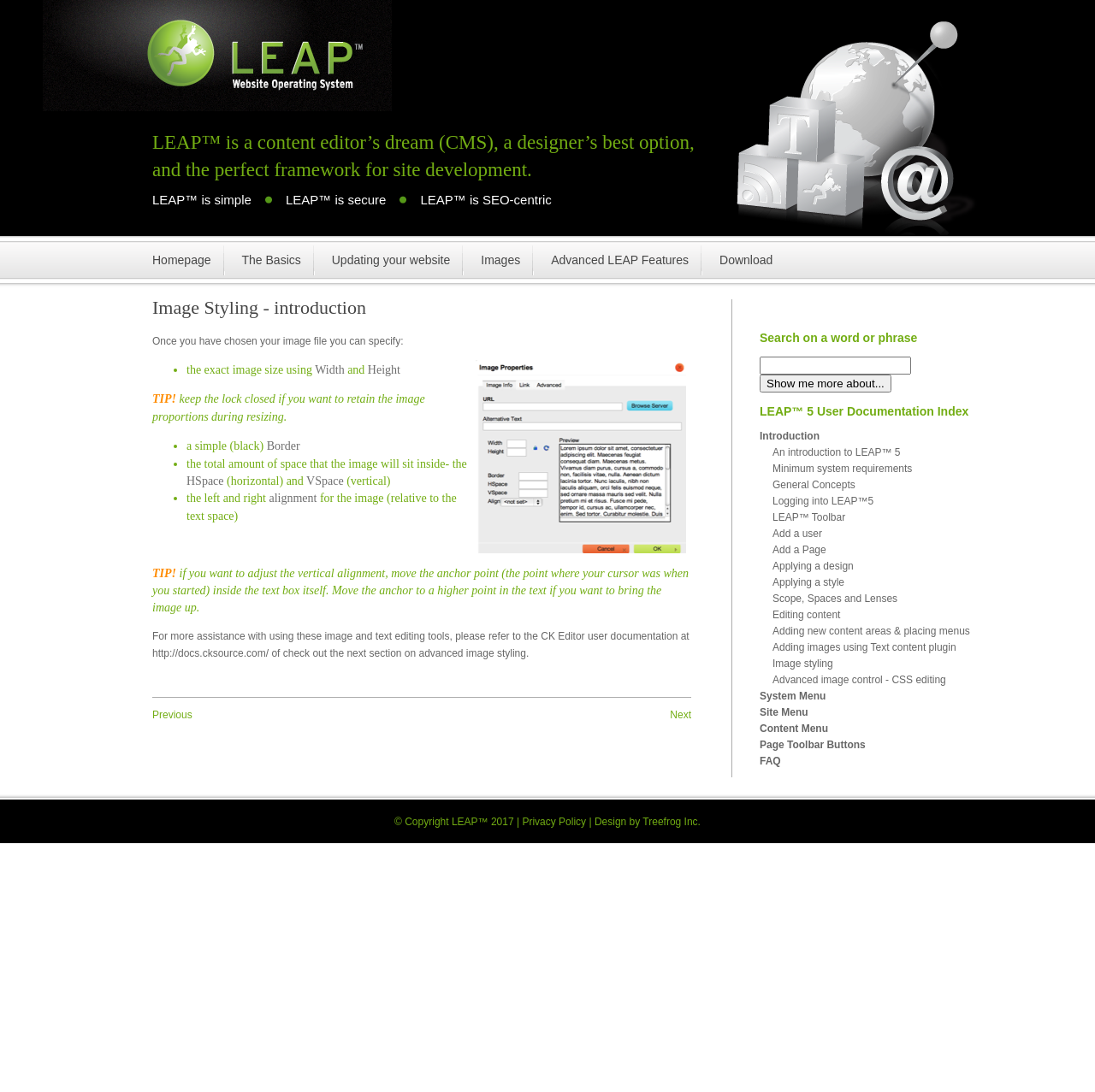Given the description of the UI element: "General Concepts", predict the bounding box coordinates in the form of [left, top, right, bottom], with each value being a float between 0 and 1.

[0.705, 0.439, 0.781, 0.449]